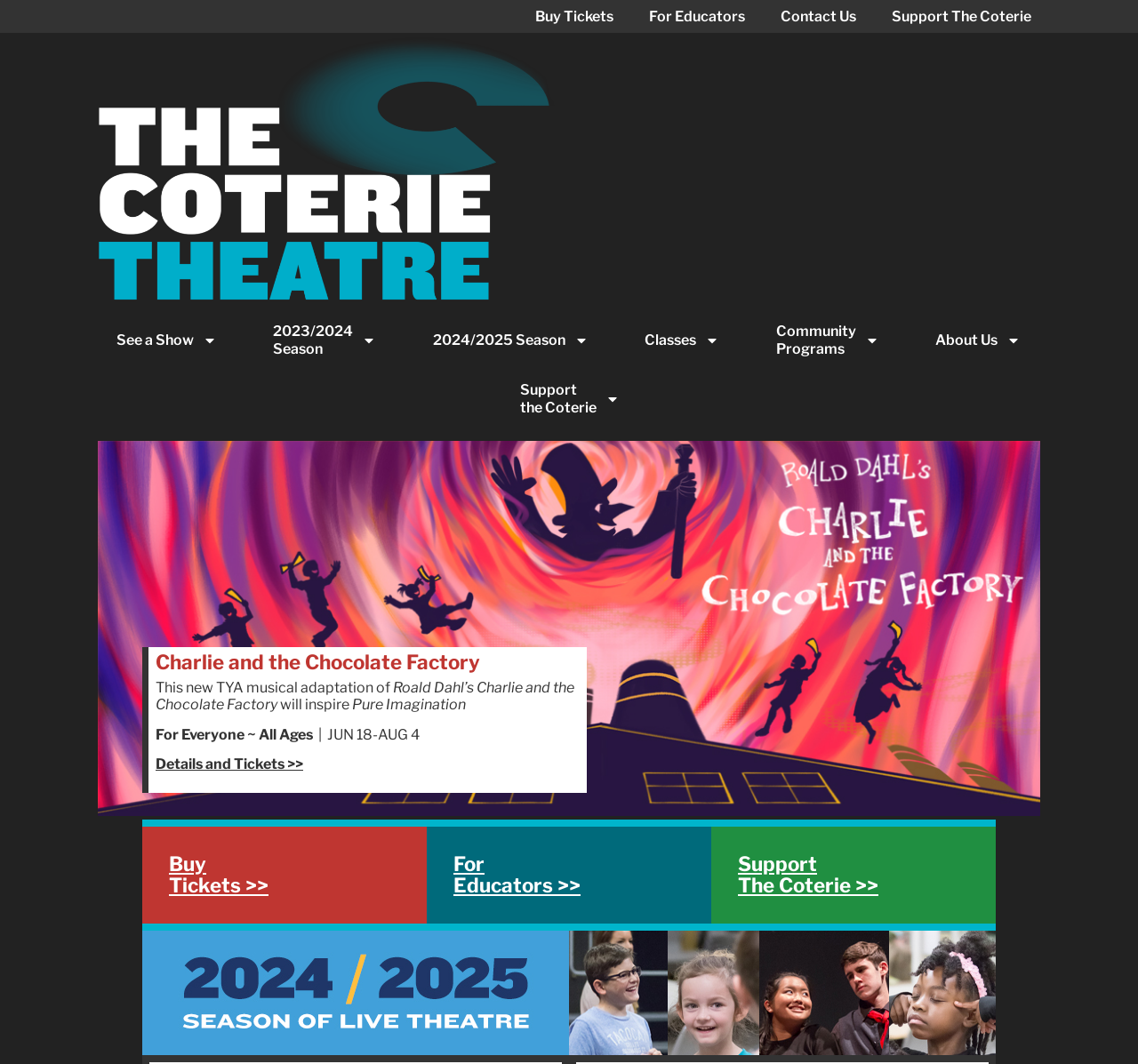Kindly provide the bounding box coordinates of the section you need to click on to fulfill the given instruction: "Get details and tickets for the show".

[0.137, 0.71, 0.266, 0.726]